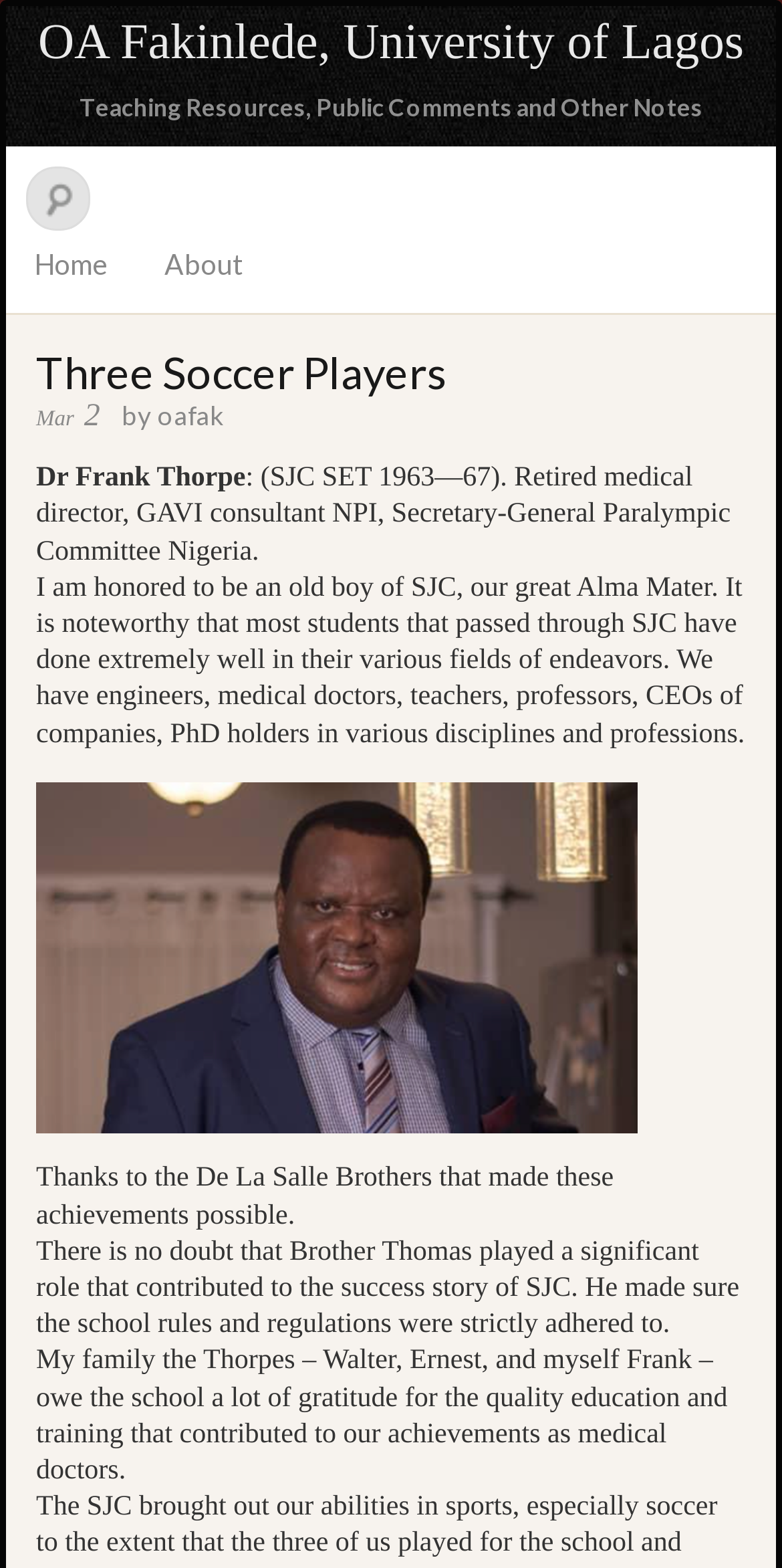Give a detailed explanation of the elements present on the webpage.

The webpage is about OA Fakinlede, University of Lagos, and features a profile of Dr. Frank Thorpe, an old boy of St. John's College (SJC). At the top, there is a heading with the title "OA Fakinlede, University of Lagos" and a link with the same text. Below this, there is another heading that reads "Teaching Resources, Public Comments and Other Notes". 

To the right of the second heading, there is a textbox. Below the textbox, there are two links, "Home" and "About", which are positioned side by side. The "About" link is part of a larger section that contains a header with the title "Three Soccer Players". 

Within this section, there is a heading with the title "Three Soccer Players" and a link "Mar2" with a corresponding time element. The text "by" is positioned to the right of the link, followed by another link "oafak". Below these elements, there is a static text that reads "Dr Frank Thorpe" followed by a brief description of his background and achievements. 

The webpage also features a paragraph of text where Dr. Thorpe expresses his gratitude to his alma mater, SJC, and acknowledges the contributions of the De La Salle Brothers to his success. There is another paragraph that specifically mentions Brother Thomas's role in the school's success. 

Further down, there is a paragraph where Dr. Thorpe talks about his family's achievements as medical doctors and expresses gratitude to the school for the quality education and training they received. Finally, there is a link "Thorpe" that contains an image of Dr. Thorpe.